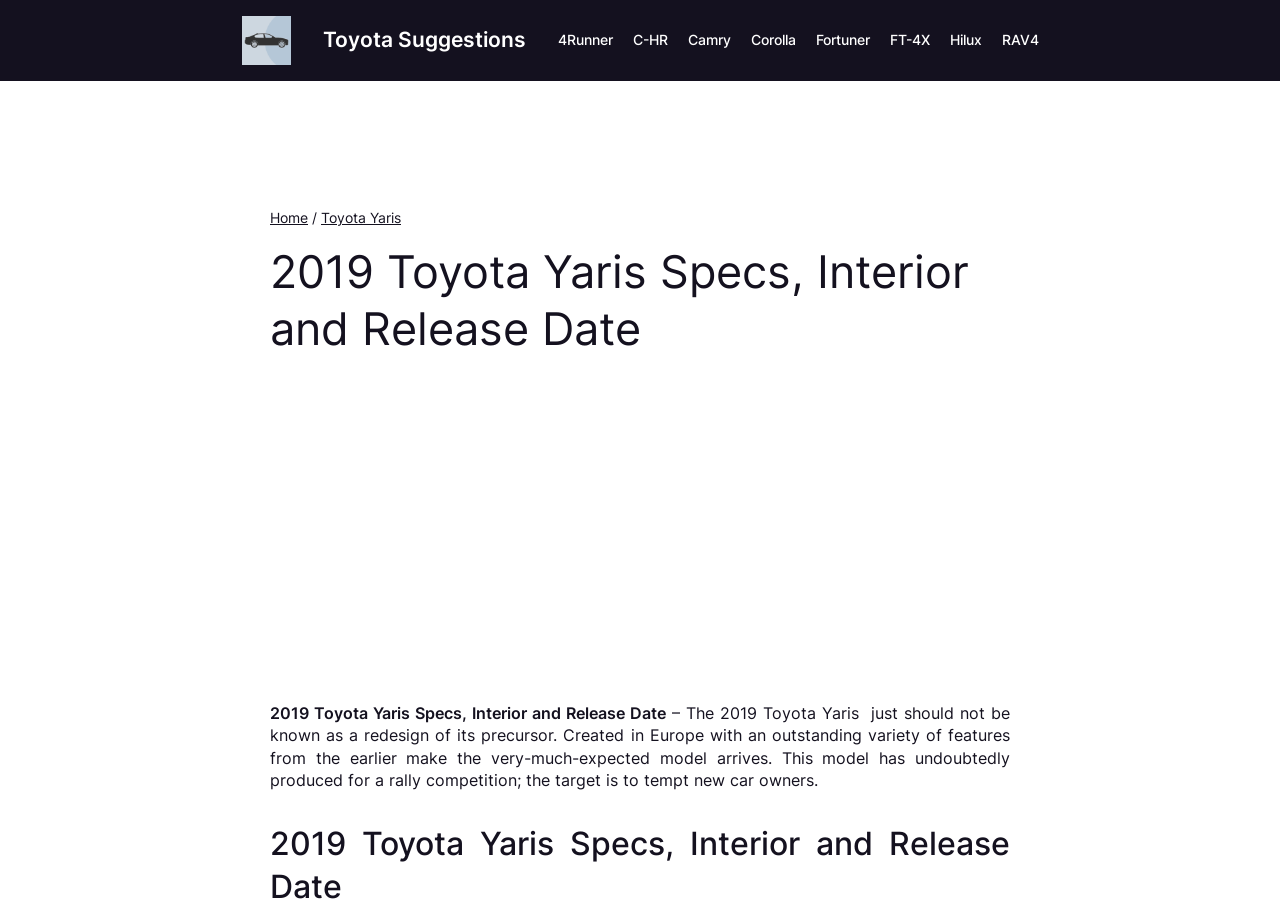Can you pinpoint the bounding box coordinates for the clickable element required for this instruction: "Click on Toyota Yaris link"? The coordinates should be four float numbers between 0 and 1, i.e., [left, top, right, bottom].

[0.251, 0.233, 0.313, 0.251]